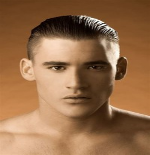Explain the image in detail, mentioning the main subjects and background elements.

This image features a male model showcasing a sleek and polished hairstyle known as the "Undercut 31 Undercut Comb Over Pomp." The hairstyle highlights short sides with longer hair on top that is neatly combed over, creating a sharp, modern look. The model's chiseled facial features and serious expression complement the clean lines of the hairstyle, embodying a sophisticated and stylish appearance. This versatile haircut is suitable for various occasions, adding a touch of elegance while remaining trend-focused. The background is a soft, warm color that contrasts well with the model's hair, further accentuating the overall aesthetics of the look.